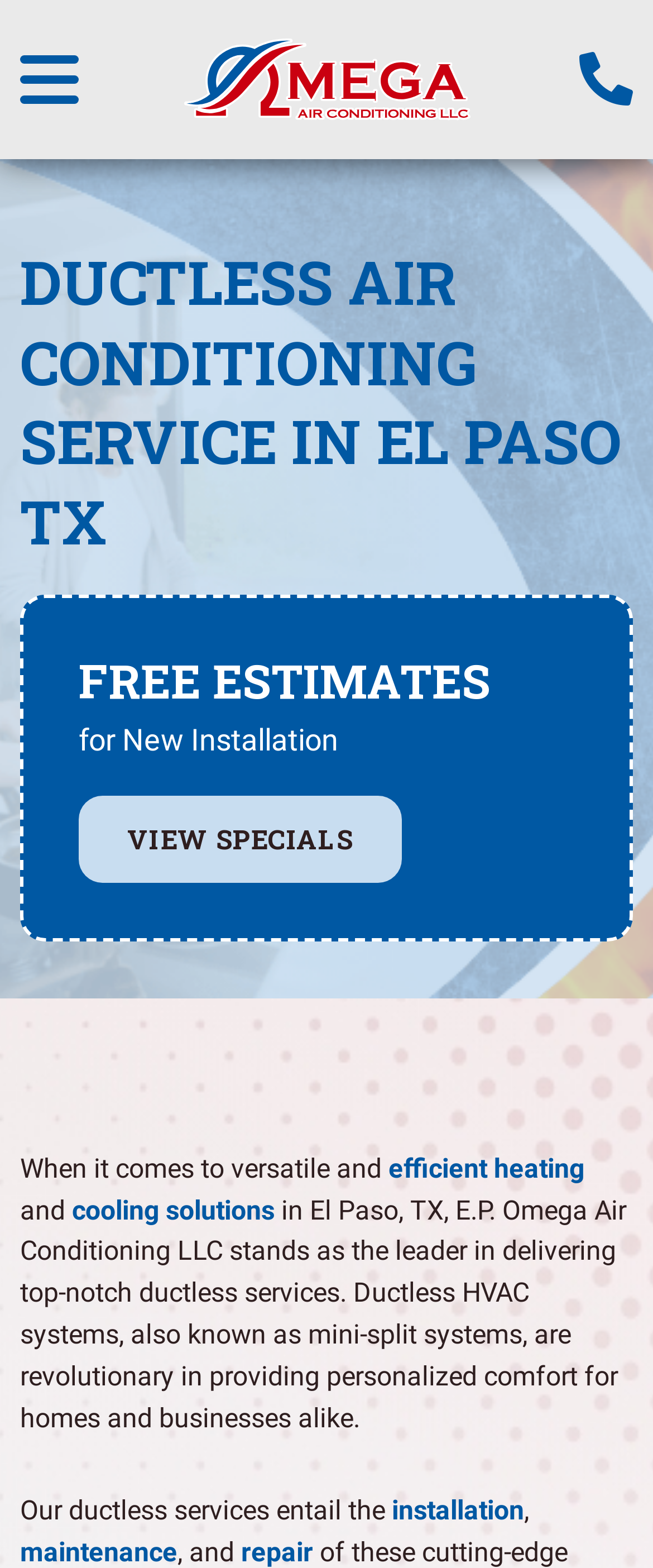What is included in E.P. Omega's ductless services?
Please provide a comprehensive answer based on the information in the image.

The webpage mentions that E.P. Omega's ductless services entail the installation, maintenance, and repair of ductless HVAC systems, which is evident from the links and text in the paragraph.